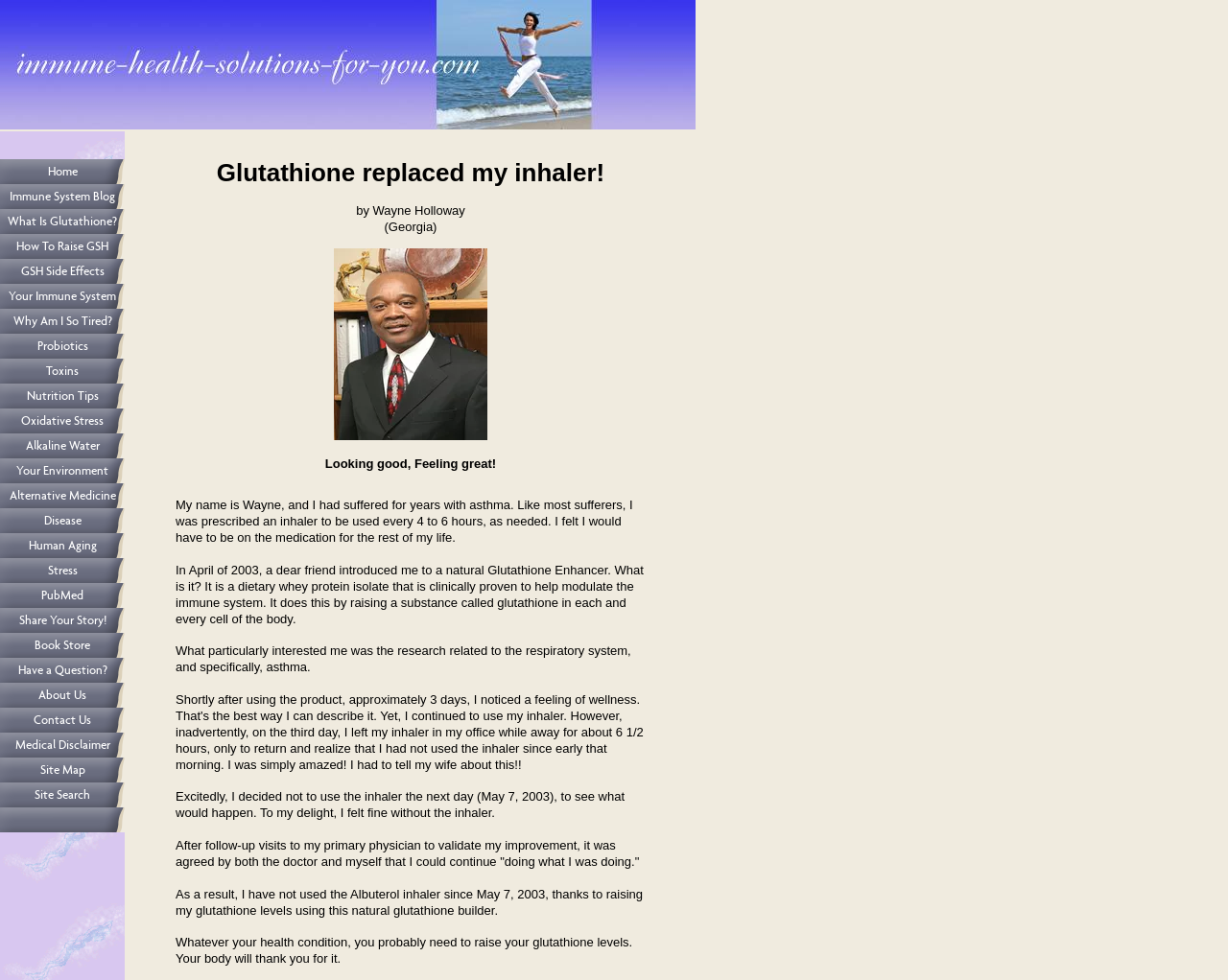Identify the main heading of the webpage and provide its text content.

Glutathione replaced my inhaler!